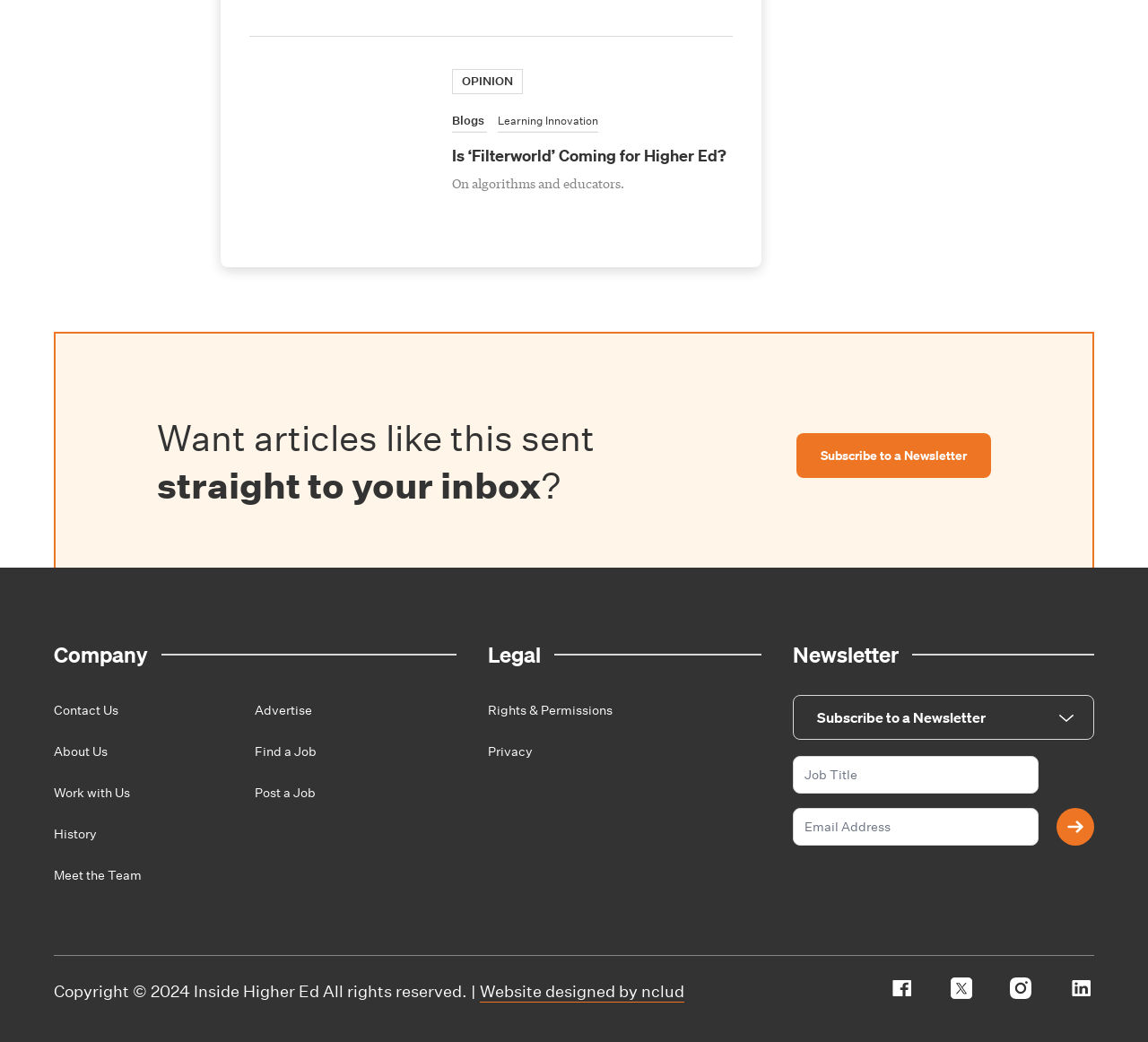Provide a short answer to the following question with just one word or phrase: What type of organization is Inside Higher Ed?

Education